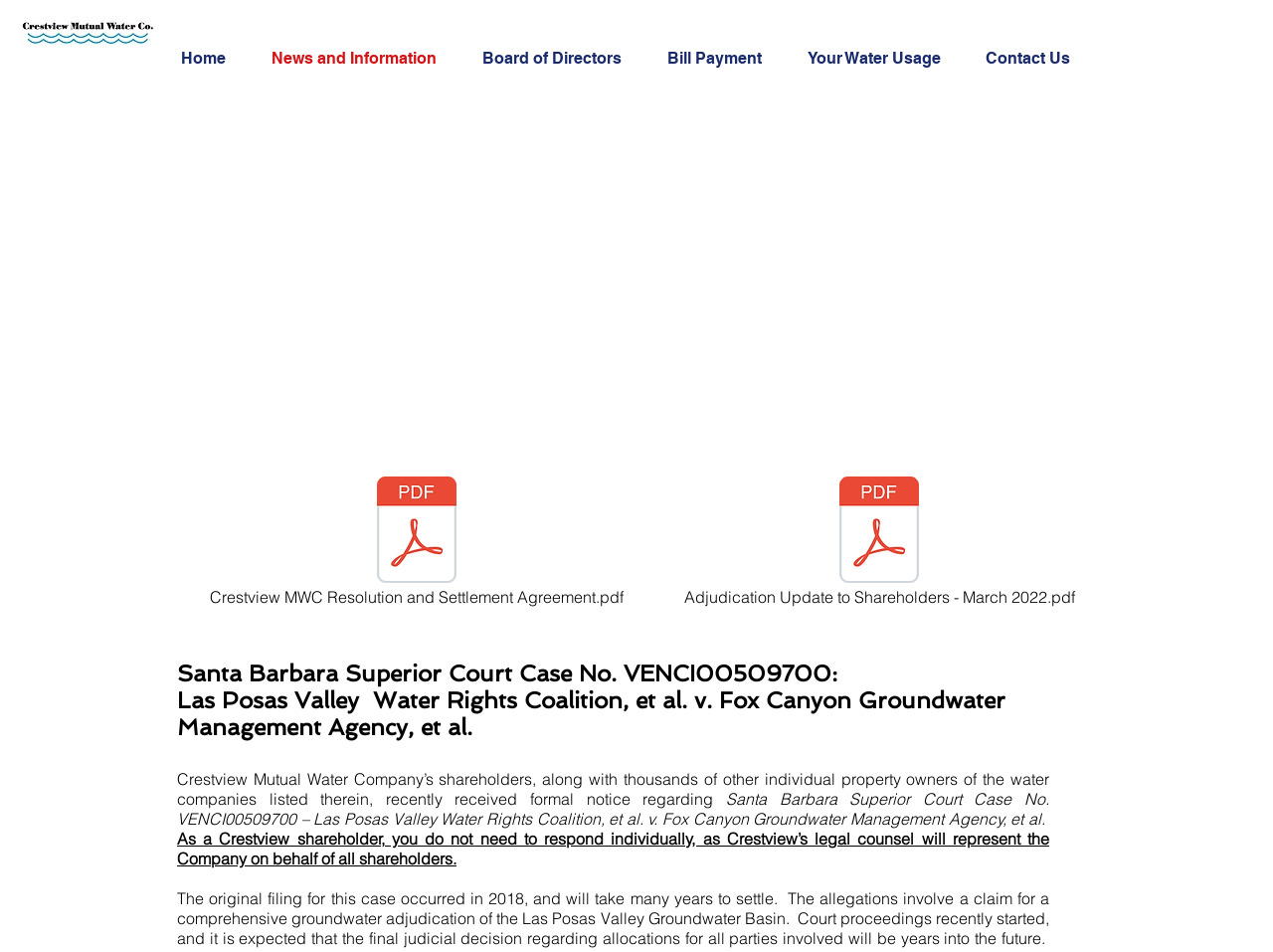What is the name of the court case mentioned on the page?
From the screenshot, supply a one-word or short-phrase answer.

Santa Barbara Superior Court Case No. VENCI00509700